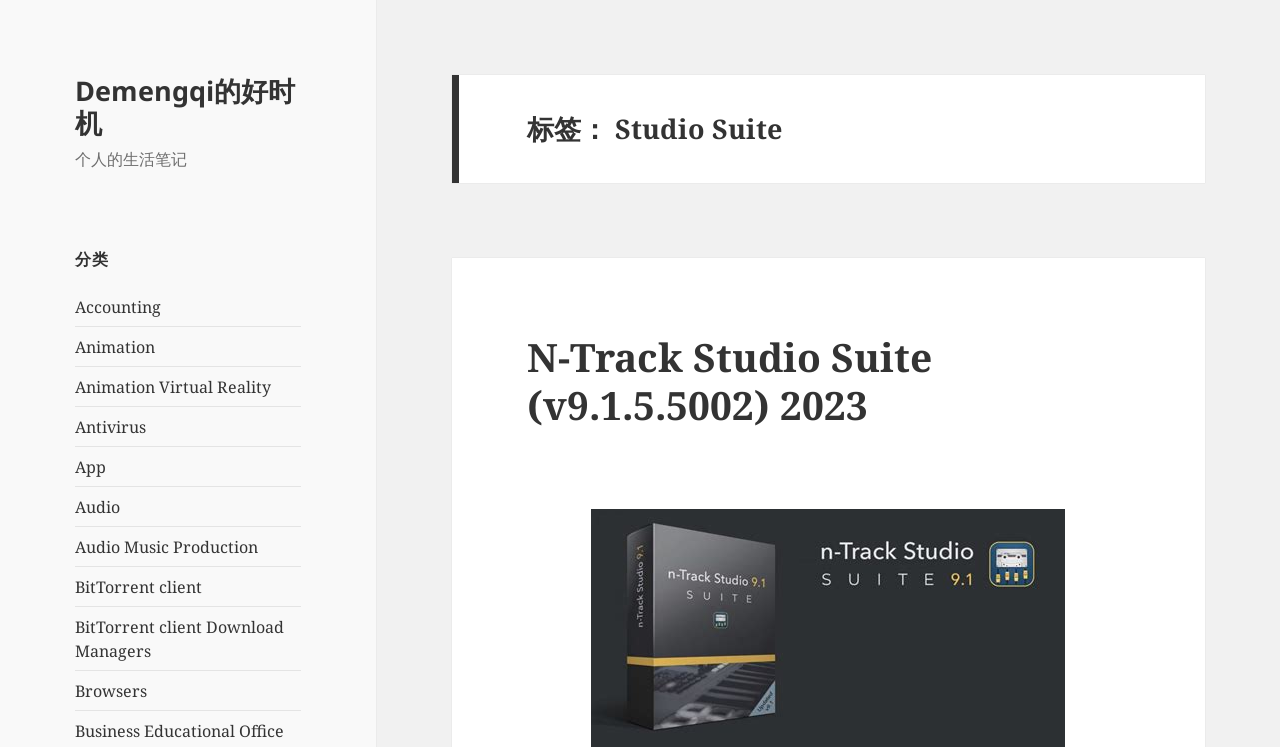What is the tag associated with the software?
Look at the image and respond with a single word or a short phrase.

Studio Suite